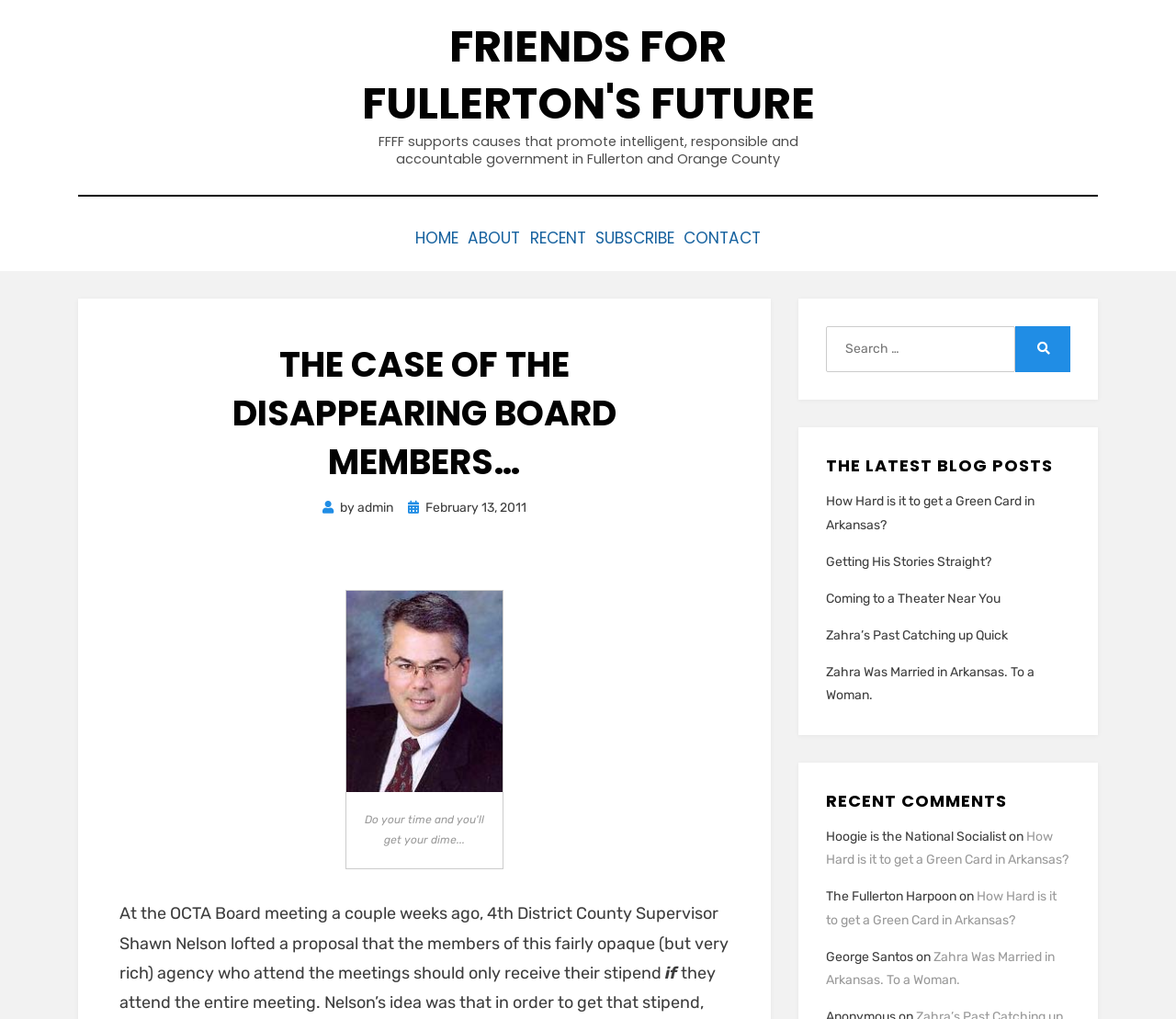What is the name of the website?
Refer to the image and give a detailed response to the question.

The name of the website can be found at the top of the webpage, where it says 'FRIENDS FOR FULLERTON'S FUTURE' in a link element.